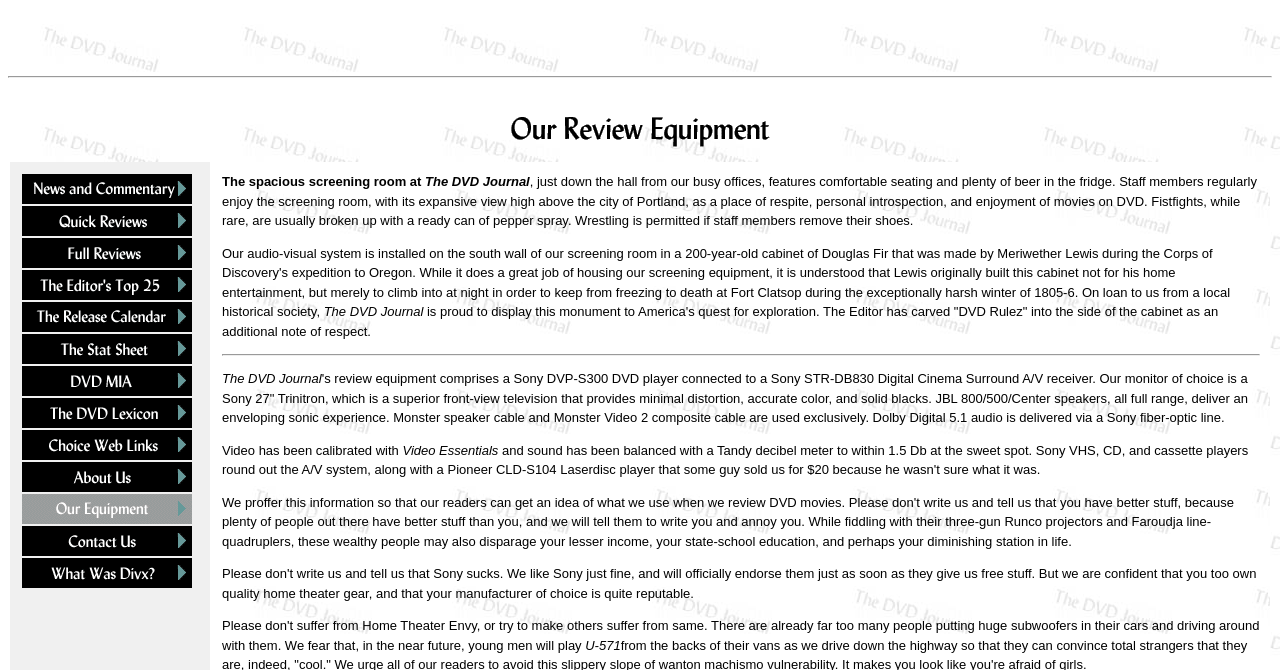Identify the bounding box coordinates of the area that should be clicked in order to complete the given instruction: "Check the fourth DVD review equipment image". The bounding box coordinates should be four float numbers between 0 and 1, i.e., [left, top, right, bottom].

[0.017, 0.403, 0.15, 0.448]